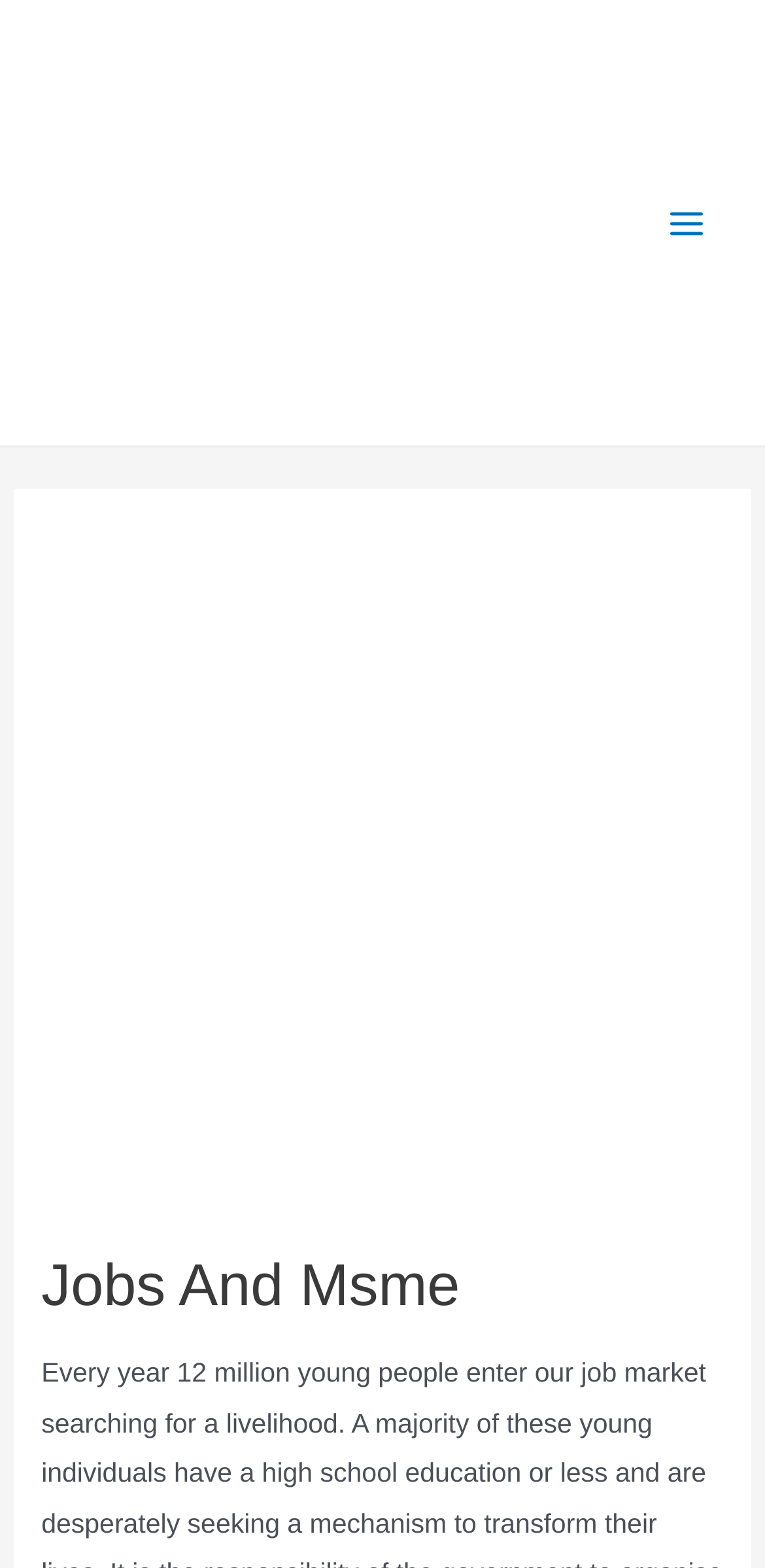What is the name of the person on the webpage?
Using the image, elaborate on the answer with as much detail as possible.

The name of the person on the webpage can be found by looking at the link element with the text 'Rahul Jogi' which is located at the top of the page, and also by looking at the image element with the same text, which is likely a profile picture.